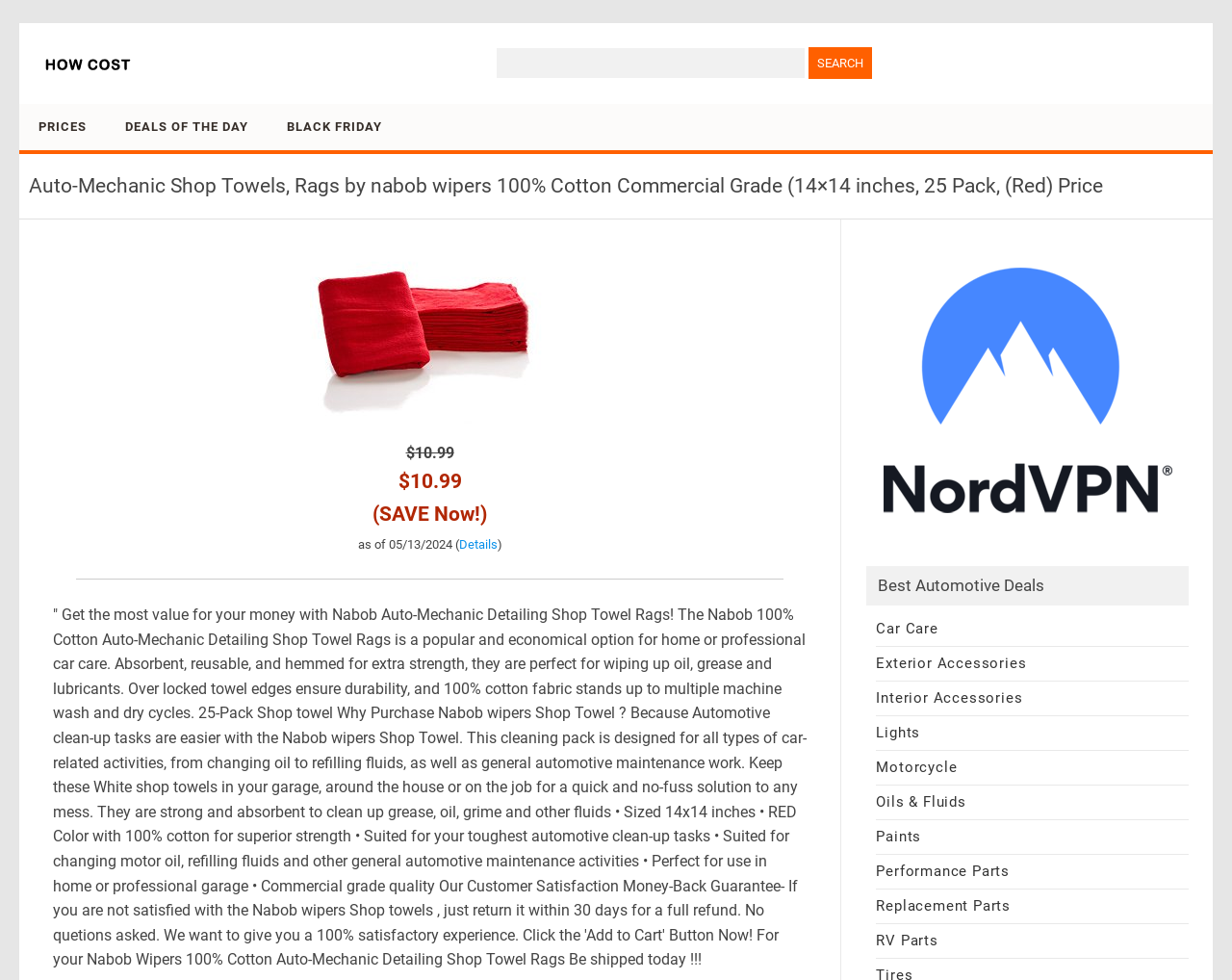What is the material of the shop towels?
Answer the question with a single word or phrase by looking at the picture.

100% cotton